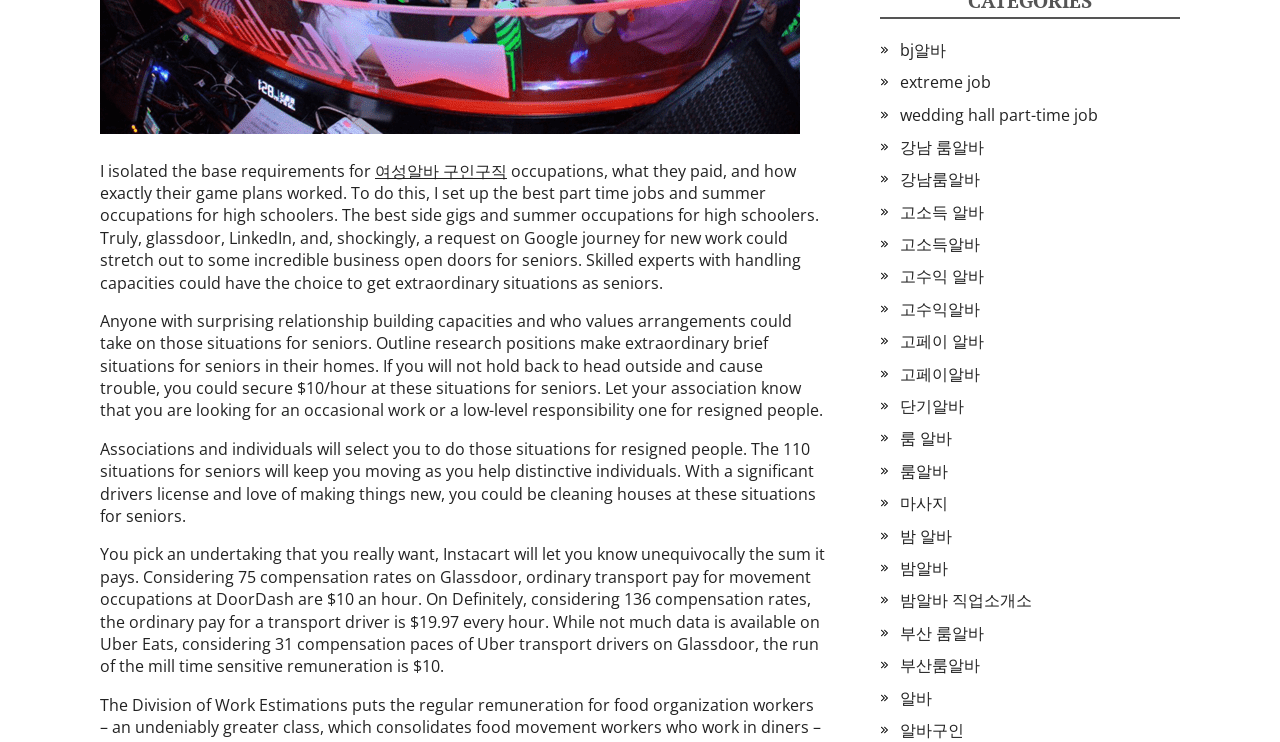Using the description "밤알바", locate and provide the bounding box of the UI element.

[0.703, 0.751, 0.741, 0.78]